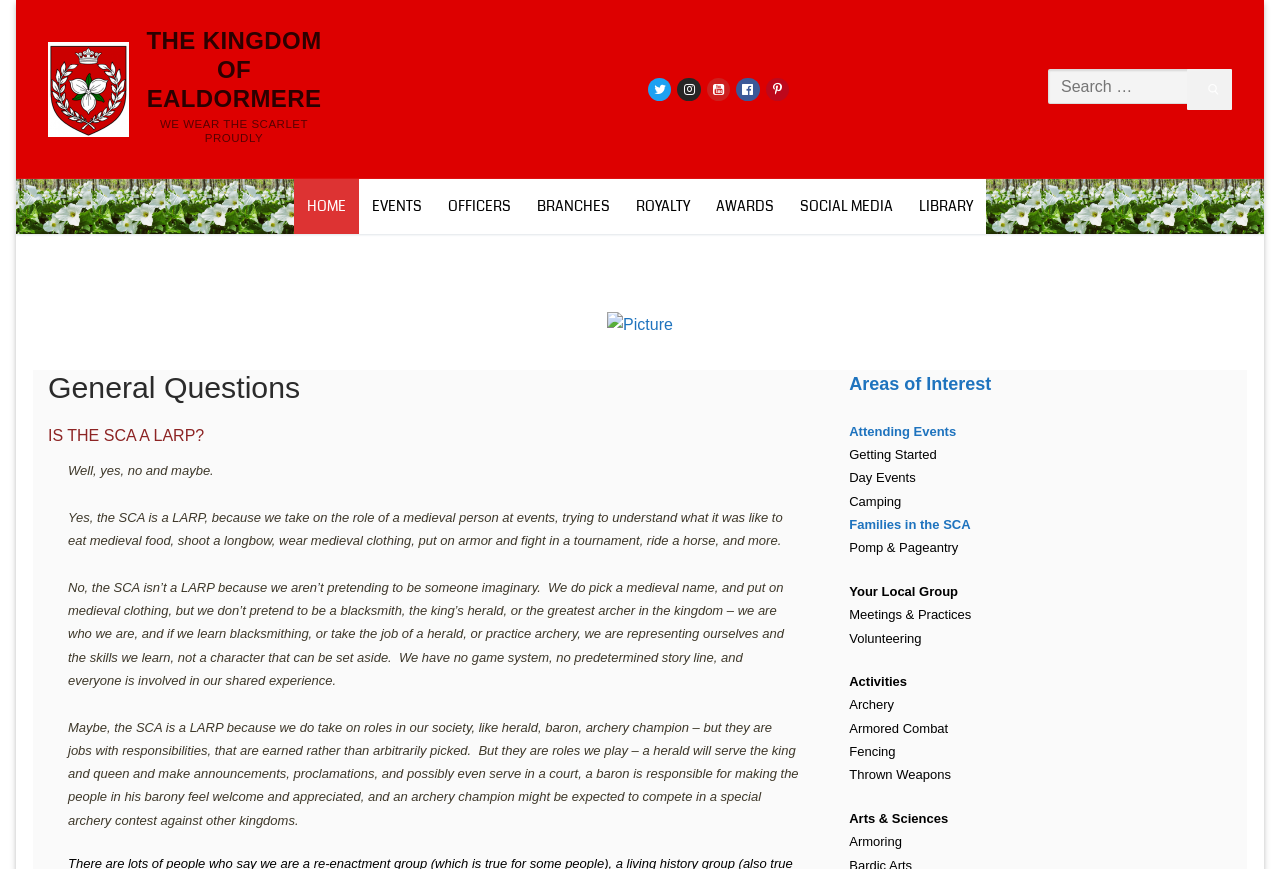Please provide a one-word or short phrase answer to the question:
What is the topic of the first question in the FAQ section?

Is the SCA a LARP?